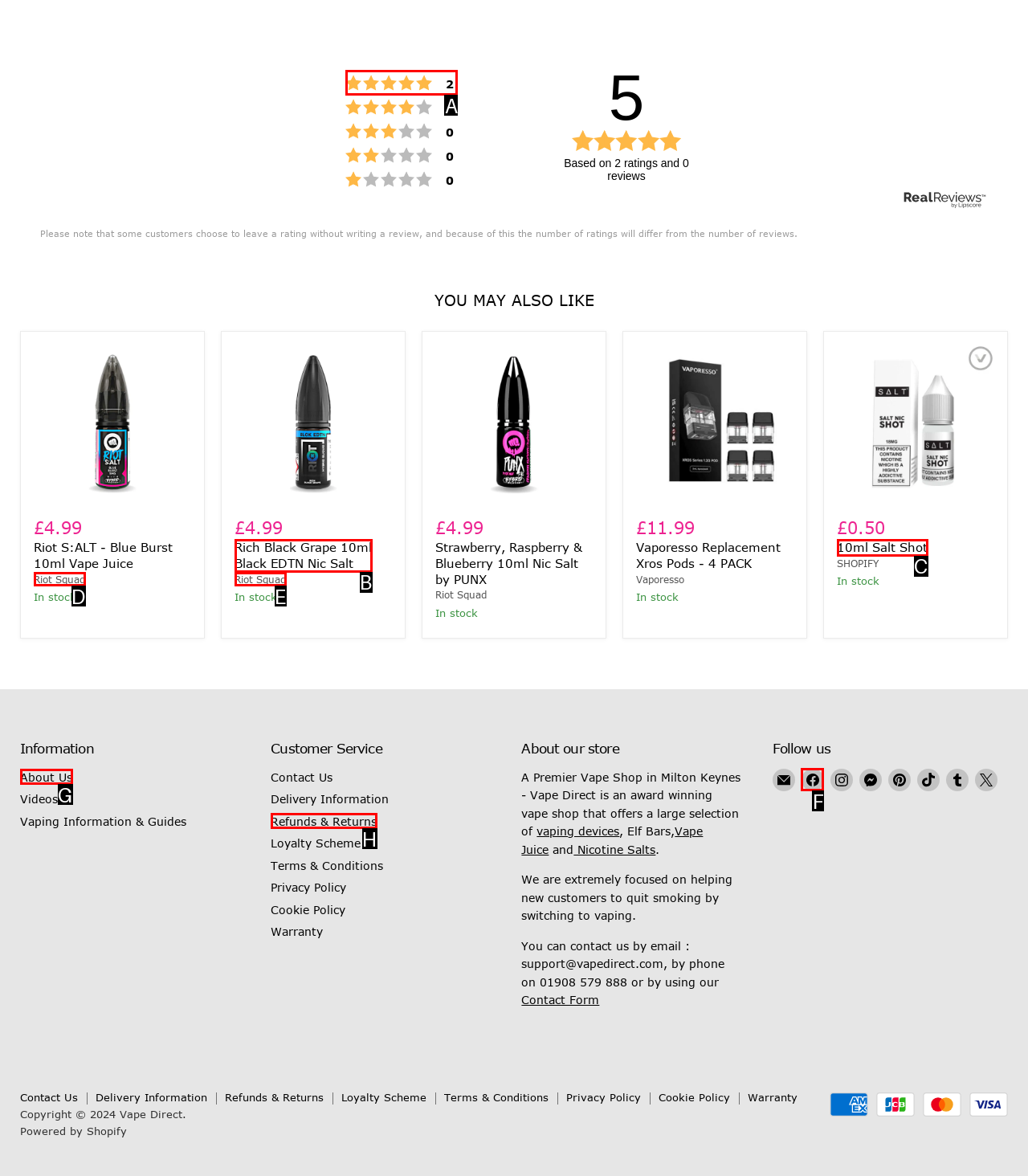Which lettered option should be clicked to perform the following task: Click on the 'GET A QUOTE!' button
Respond with the letter of the appropriate option.

None